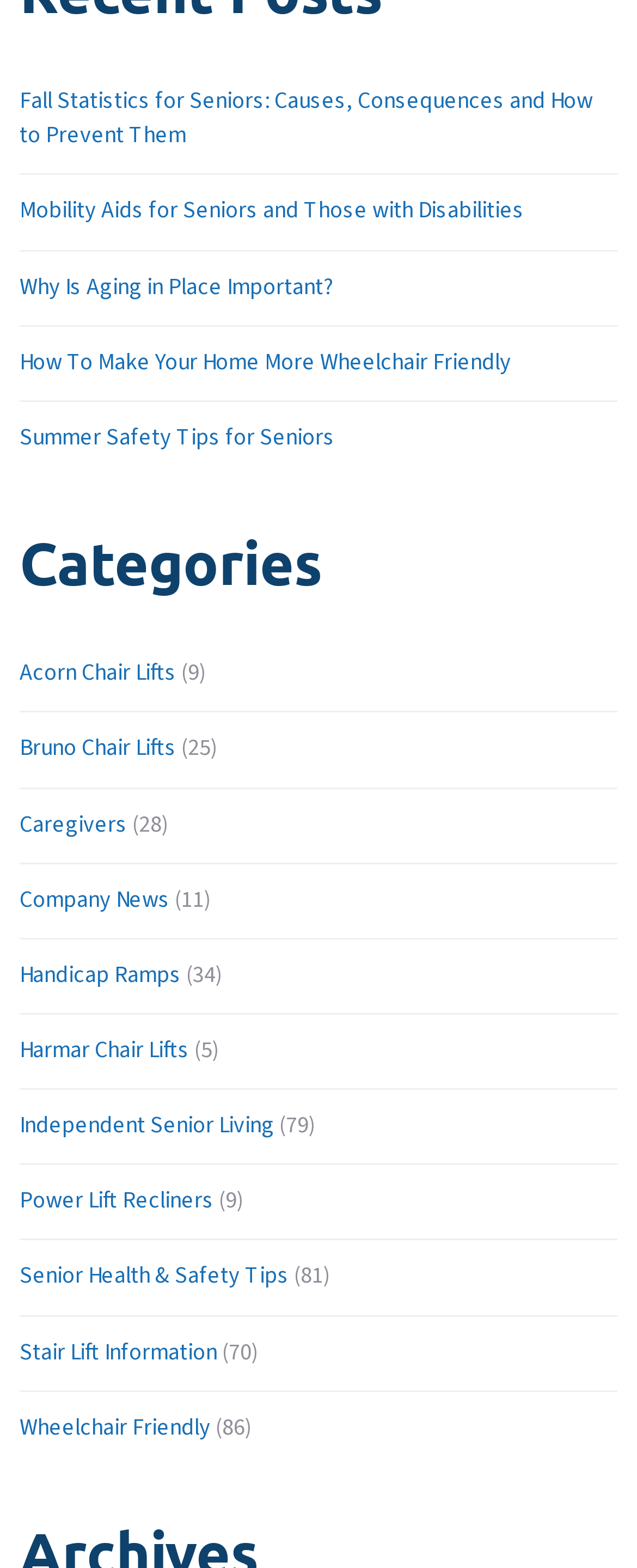Identify the bounding box for the element characterized by the following description: "Summer Safety Tips for Seniors".

[0.031, 0.256, 0.526, 0.303]